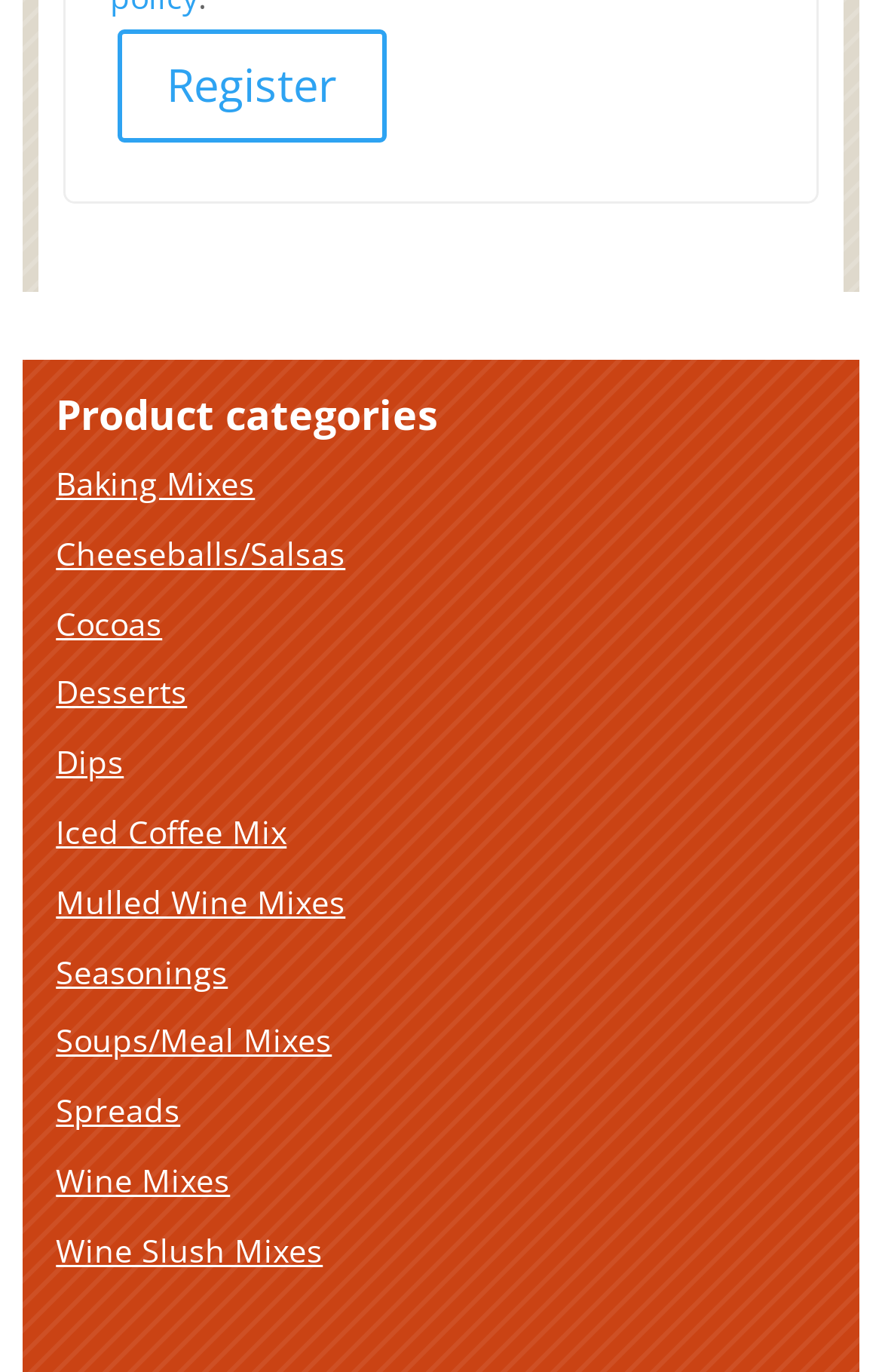What is the position of the 'Register' button?
Please analyze the image and answer the question with as much detail as possible.

By comparing the y1 and y2 coordinates of the 'Register' button with other elements, I determined that it is located at the top-left of the webpage.